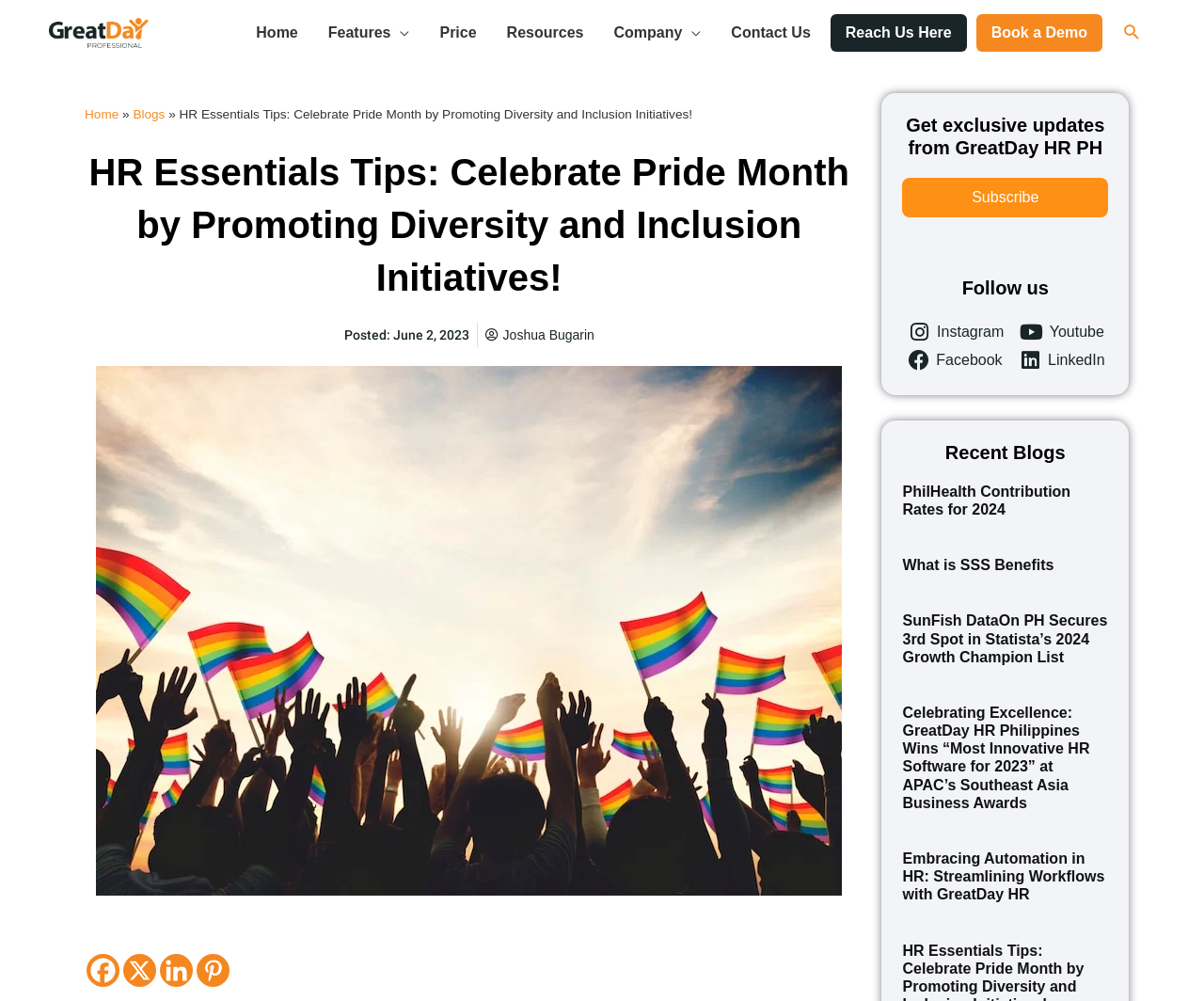What is the name of the company?
Refer to the image and provide a one-word or short phrase answer.

GreatDay HR